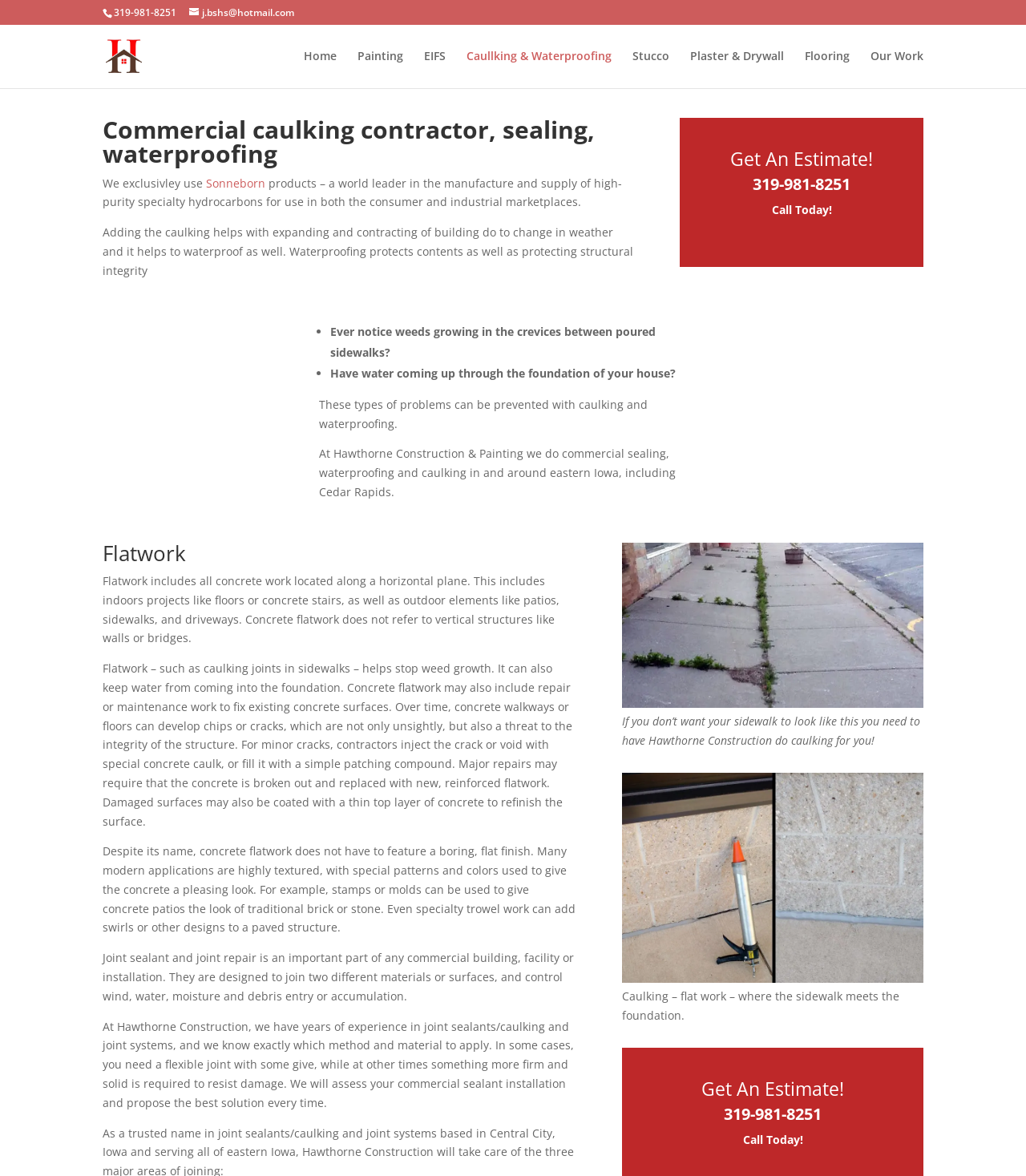Determine the bounding box coordinates for the area you should click to complete the following instruction: "Check the company's email".

[0.184, 0.005, 0.287, 0.016]